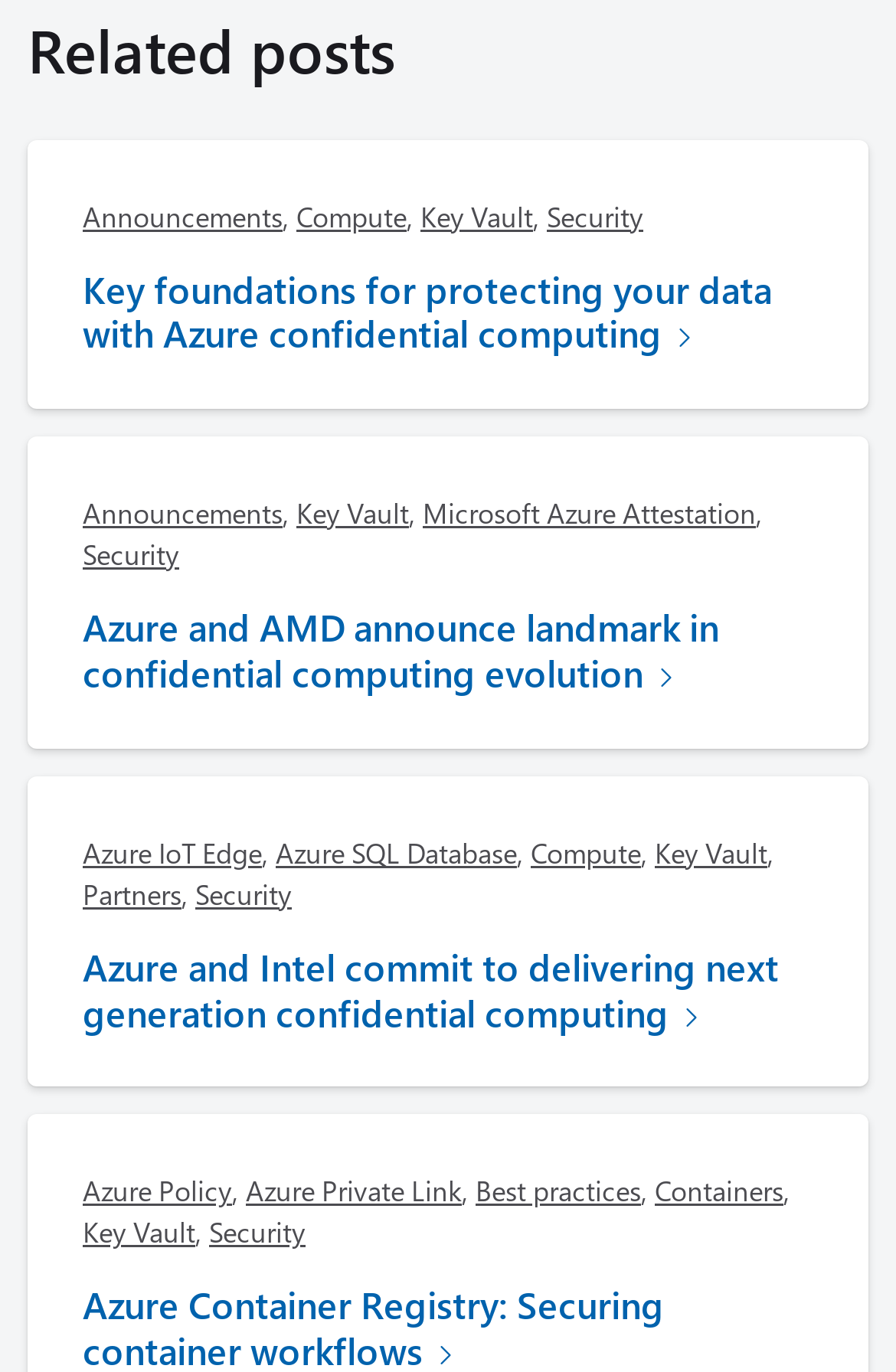Identify the bounding box coordinates of the clickable region necessary to fulfill the following instruction: "Explore Azure IoT Edge". The bounding box coordinates should be four float numbers between 0 and 1, i.e., [left, top, right, bottom].

[0.092, 0.607, 0.292, 0.634]